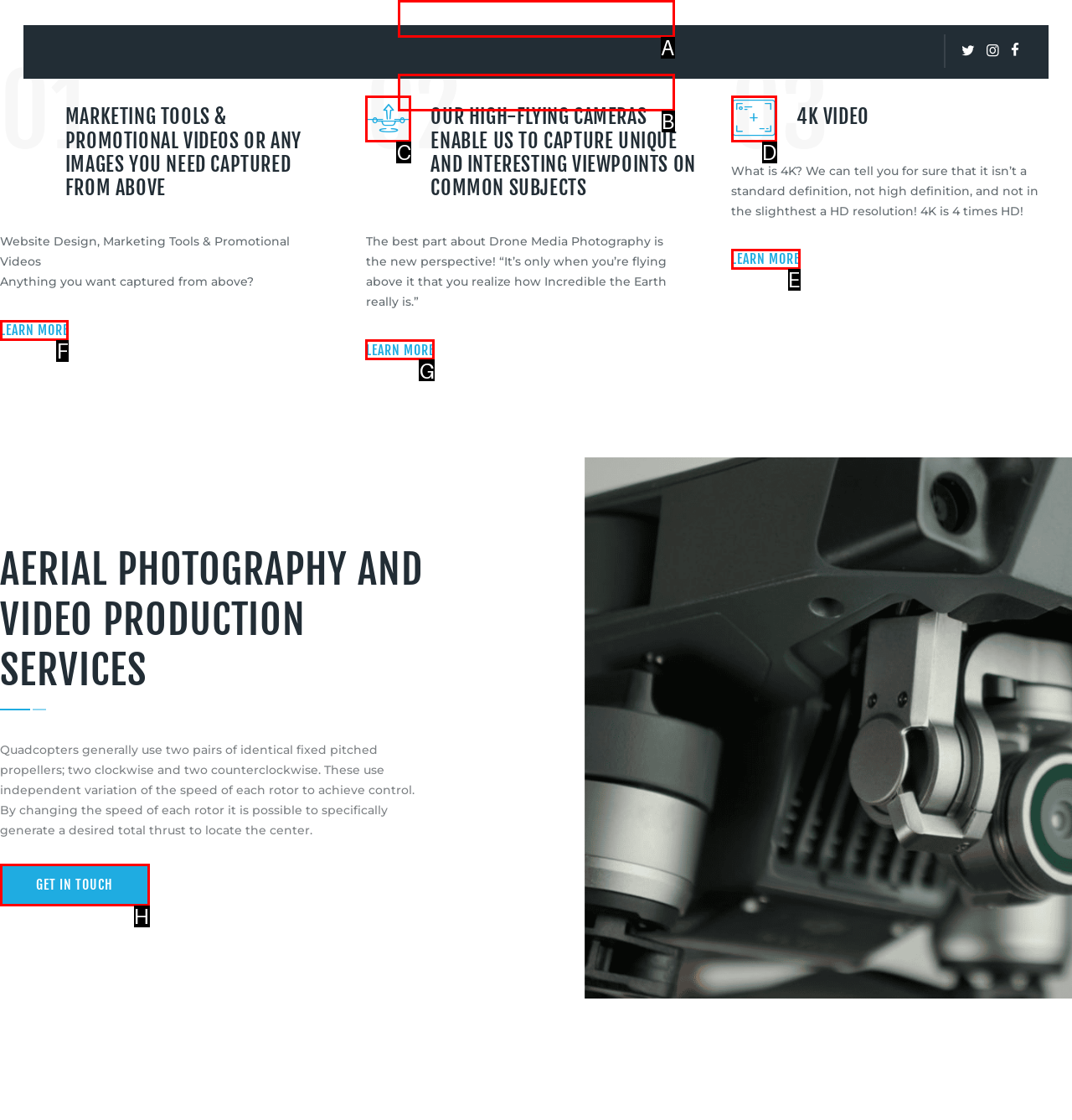Indicate the letter of the UI element that should be clicked to accomplish the task: Learn more about MARKETING TOOLS & PROMOTIONAL VIDEOS. Answer with the letter only.

F